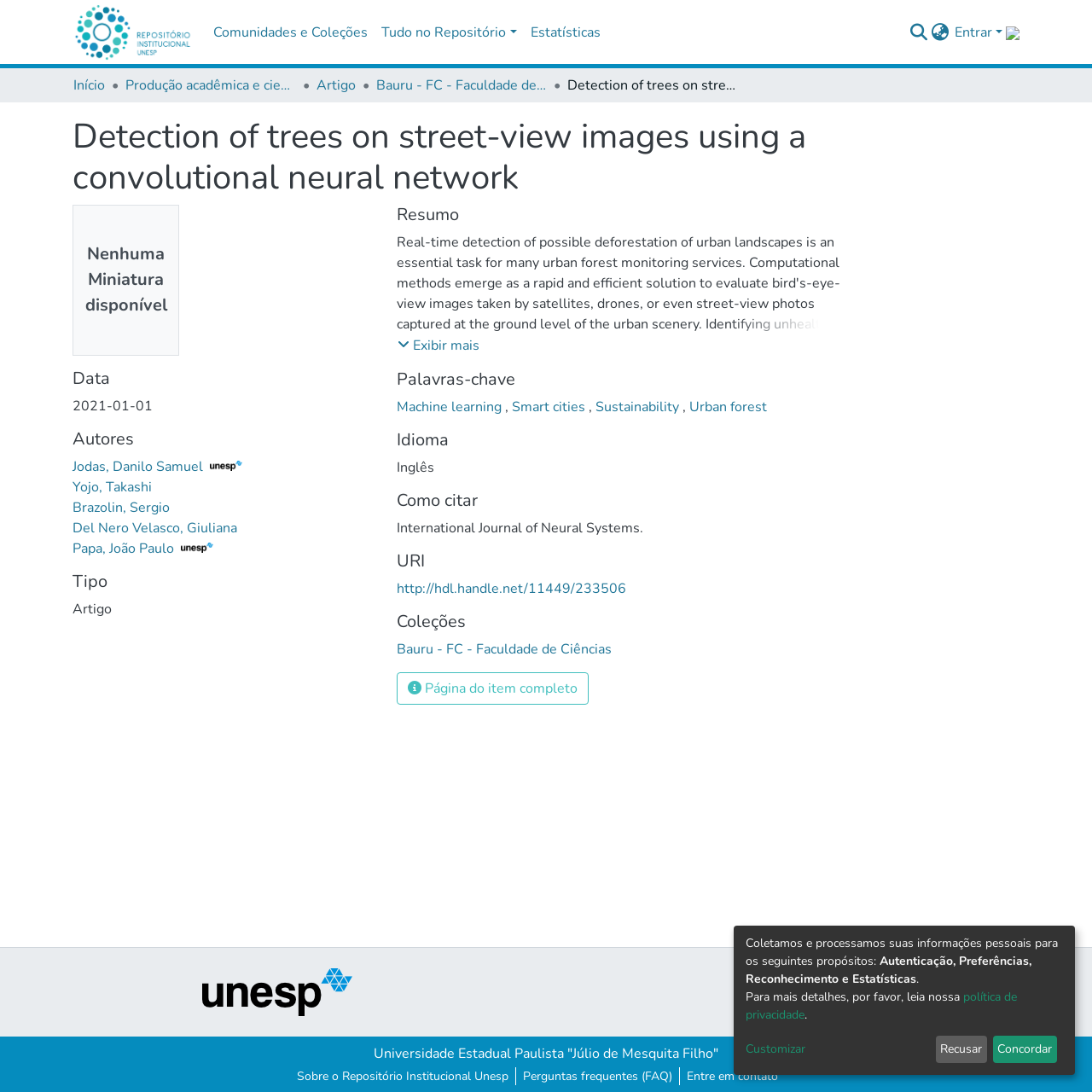What is the name of the first author?
Using the image as a reference, give a one-word or short phrase answer.

Jodas, Danilo Samuel